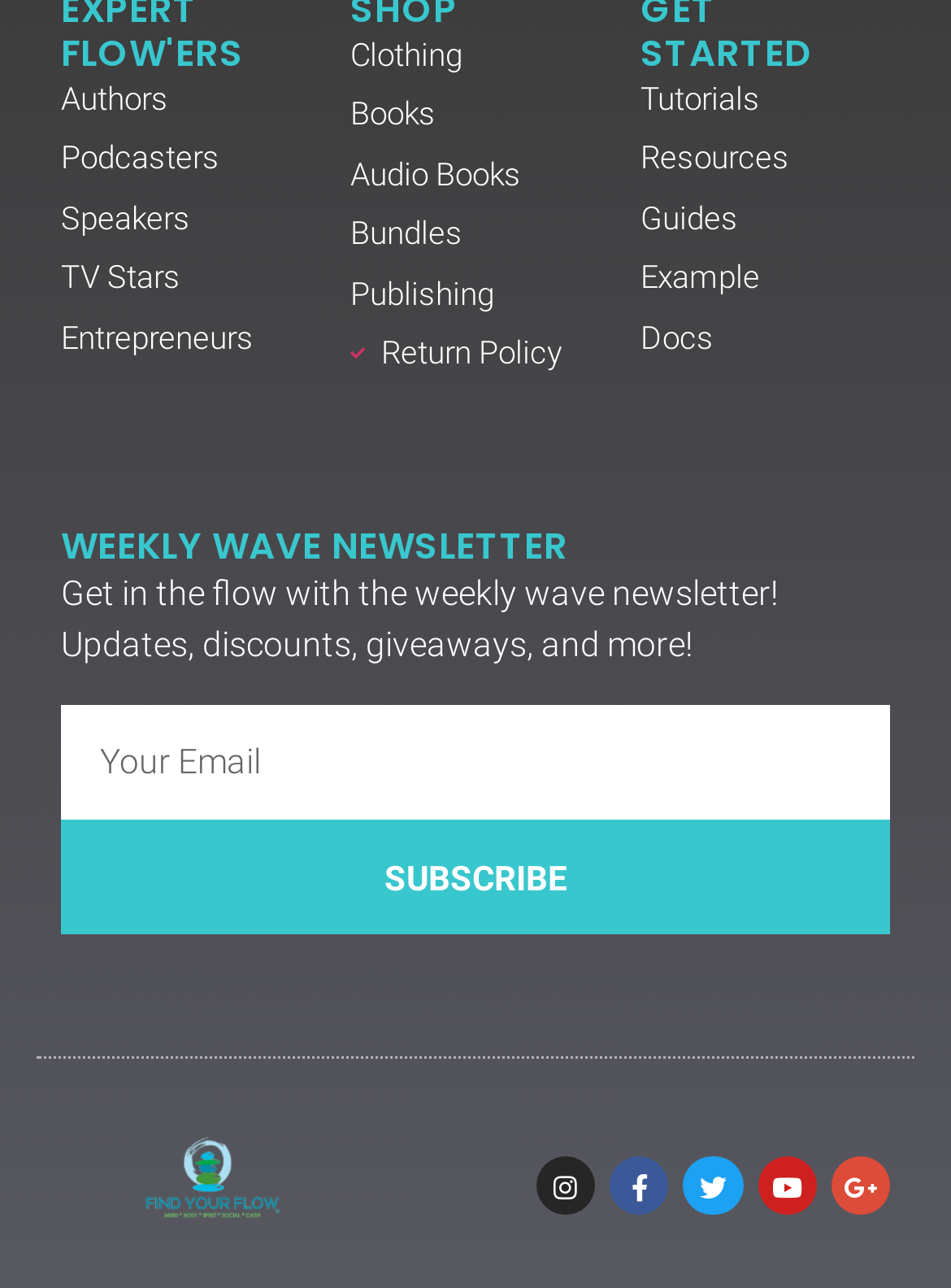Determine the bounding box coordinates of the target area to click to execute the following instruction: "Browse Clothing."

[0.369, 0.024, 0.622, 0.061]